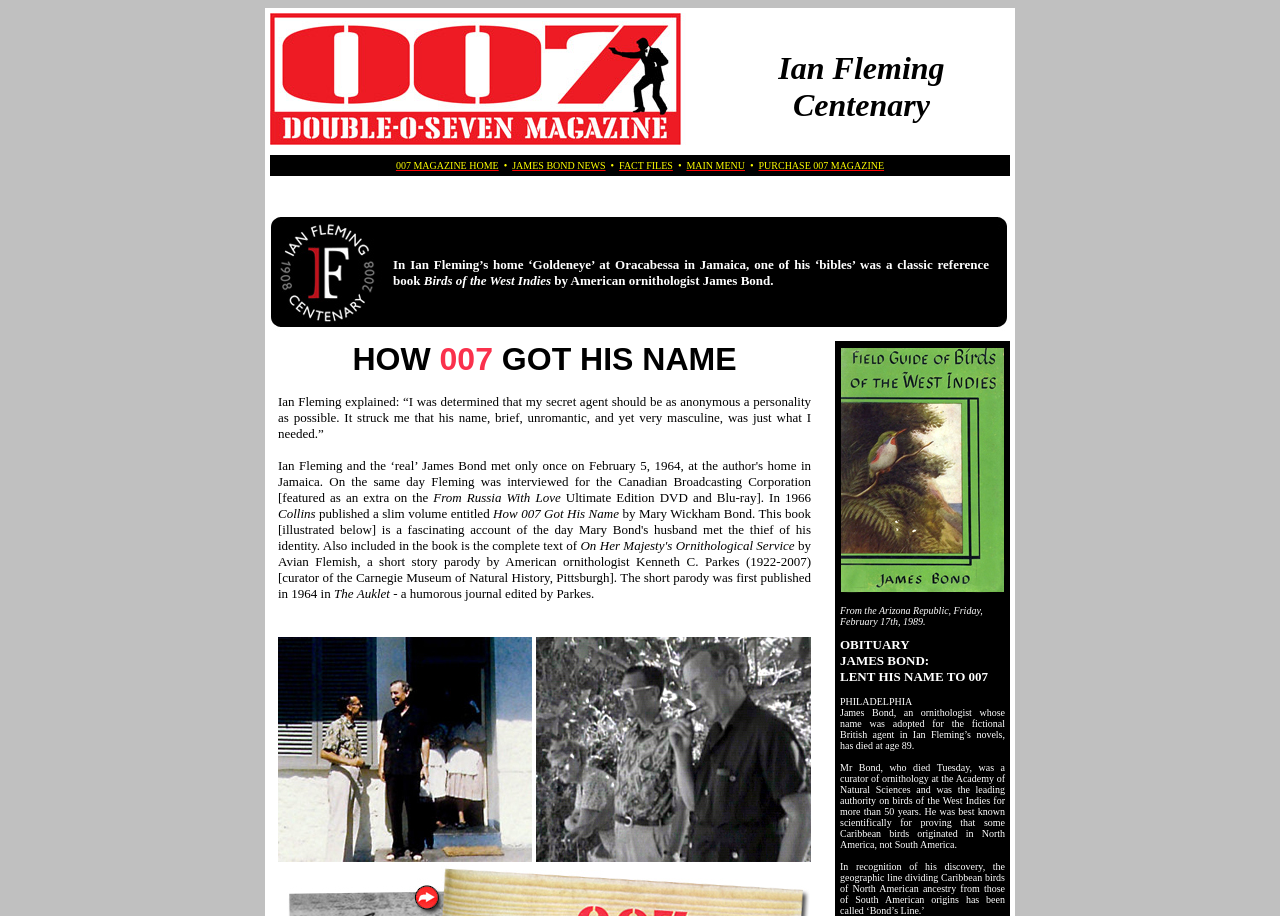Please predict the bounding box coordinates (top-left x, top-left y, bottom-right x, bottom-right y) for the UI element in the screenshot that fits the description: FACT FILES

[0.484, 0.175, 0.526, 0.187]